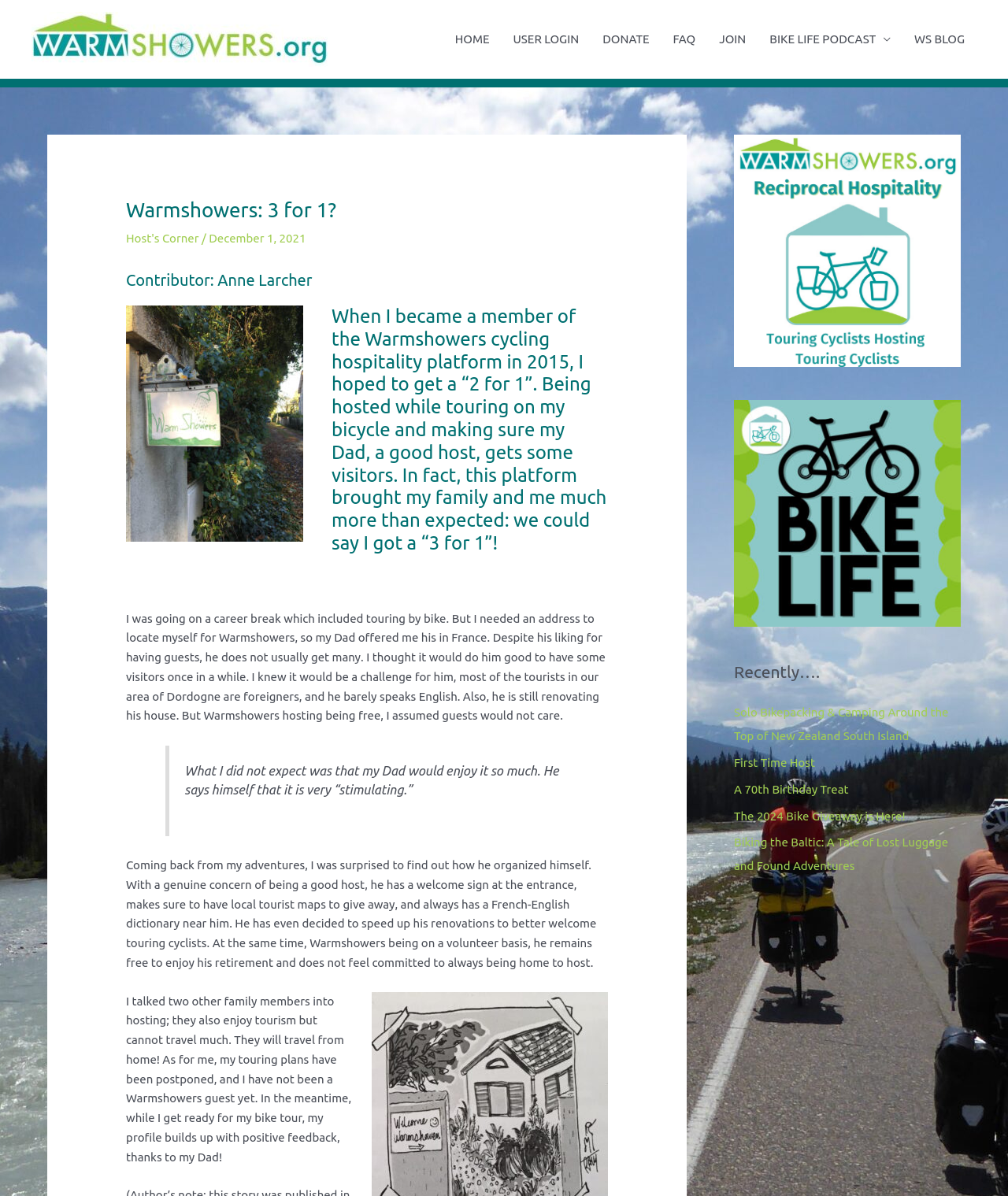Please mark the clickable region by giving the bounding box coordinates needed to complete this instruction: "View the 'Recently….' section".

[0.728, 0.552, 0.953, 0.572]